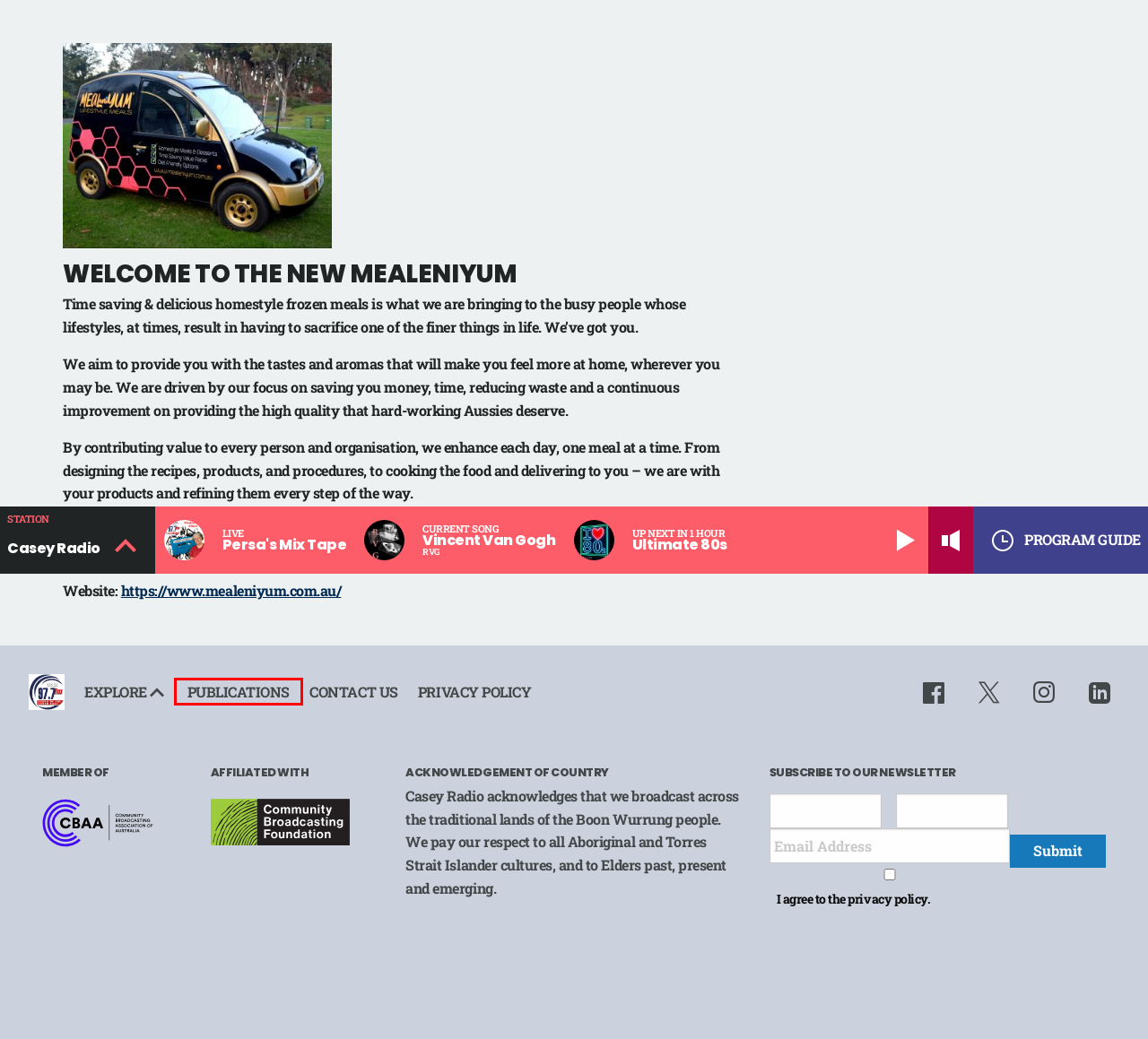Given a webpage screenshot featuring a red rectangle around a UI element, please determine the best description for the new webpage that appears after the element within the bounding box is clicked. The options are:
A. Privacy Policy - Casey Radio 97.7 FM
B. Program Guide - Casey Radio 97.7 FM
C. Publications - Casey Radio 97.7 FM
D. Contact us - Casey Radio 97.7 FM
E. Sponsors - Casey Radio 97.7 FM
F. Music Events Archive - Casey Radio 97.7 FM
G. Home - CBF
H. Community Broadcasting Association of Australia: Community radio stations peak body

C